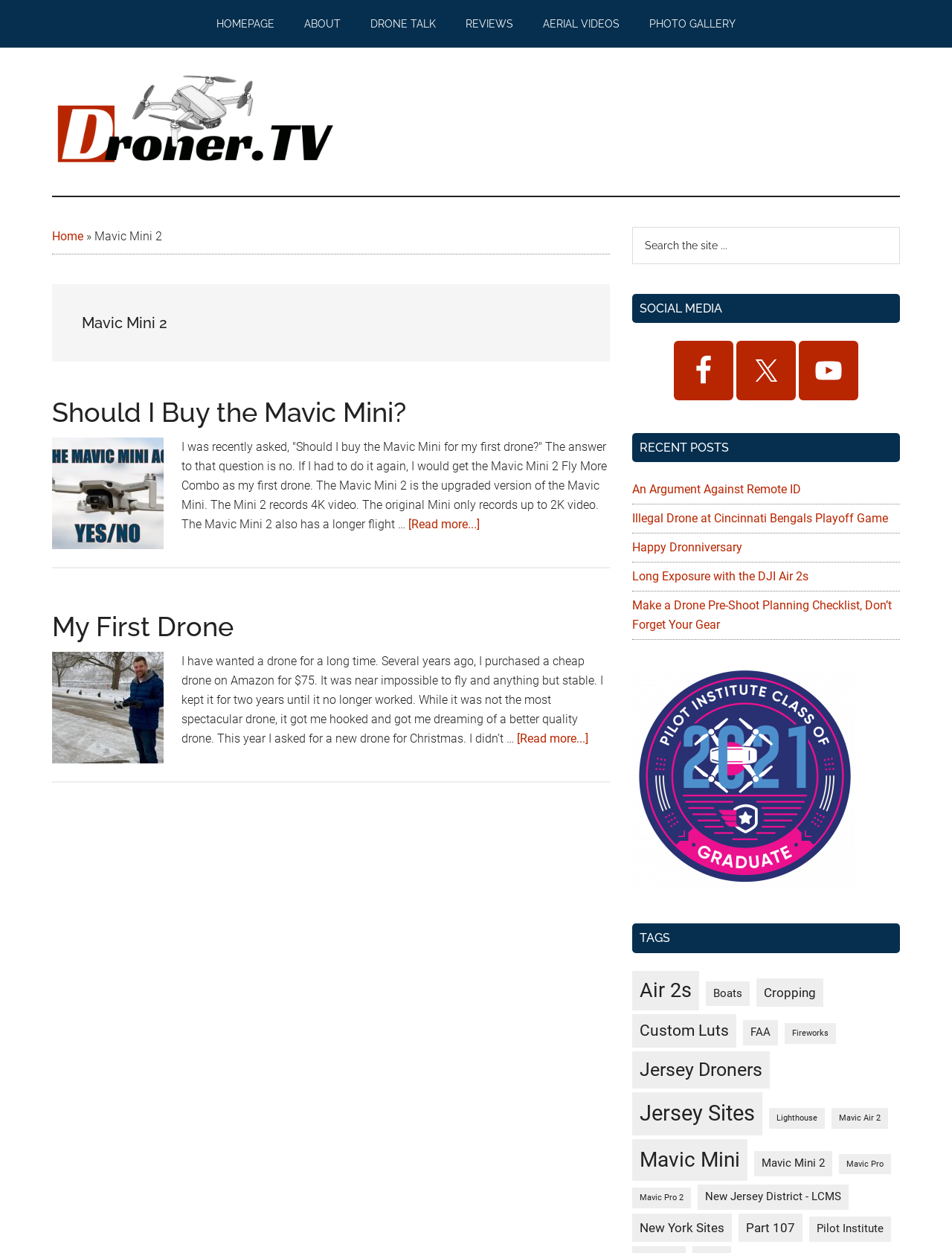Write a detailed summary of the webpage, including text, images, and layout.

The webpage is an archive page for Mavic Mini 2, a drone model, on a website called DronerTV. At the top, there is a navigation menu with links to the homepage, about page, drone talk, reviews, aerial videos, and photo gallery. Below the navigation menu, there is a logo of DronerTV, an image, and a tagline "I like drones!".

The main content area is divided into two sections. On the left, there are two articles about drones. The first article is titled "Should I Buy the Mavic Mini?" and discusses the differences between the Mavic Mini and Mavic Mini 2 drones. The second article is titled "My First Drone" and shares the author's experience with their first drone.

On the right, there is a primary sidebar with several sections. The first section is a search bar where users can search the site. Below the search bar, there are links to the website's social media profiles, including Facebook, Twitter, and YouTube. The next section is titled "Recent Posts" and lists several recent articles on the website, including "An Argument Against Remote ID", "Illegal Drone at Cincinnati Bengals Playoff Game", and "Happy Dronniversary". Below the recent posts section, there is a badge for the Pilot Institute Class of 2021. The final section is titled "Tags" and lists various tags related to drones, including Air 2s, Boats, Cropping, and more.